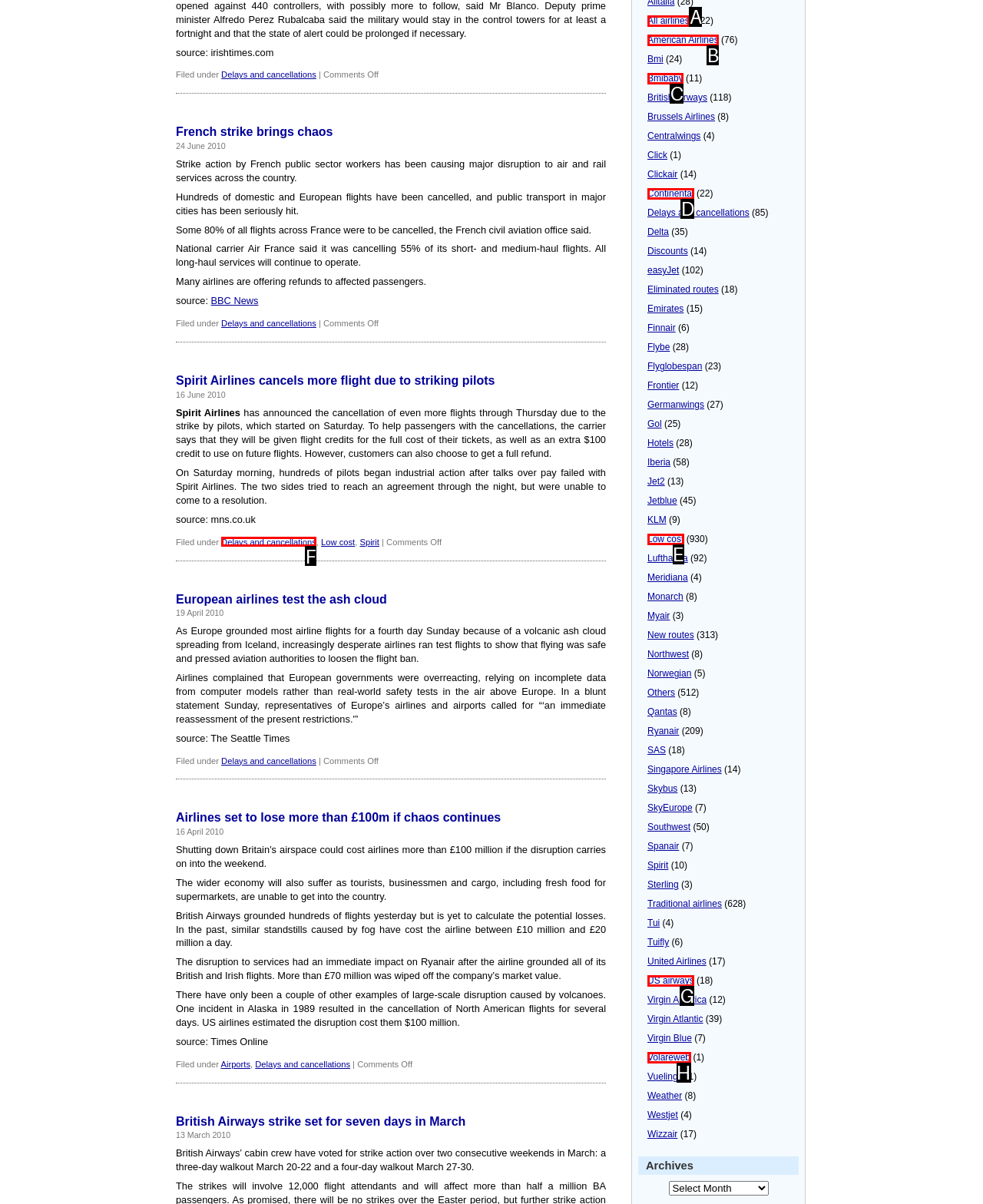Using the provided description: American Airlines, select the most fitting option and return its letter directly from the choices.

B